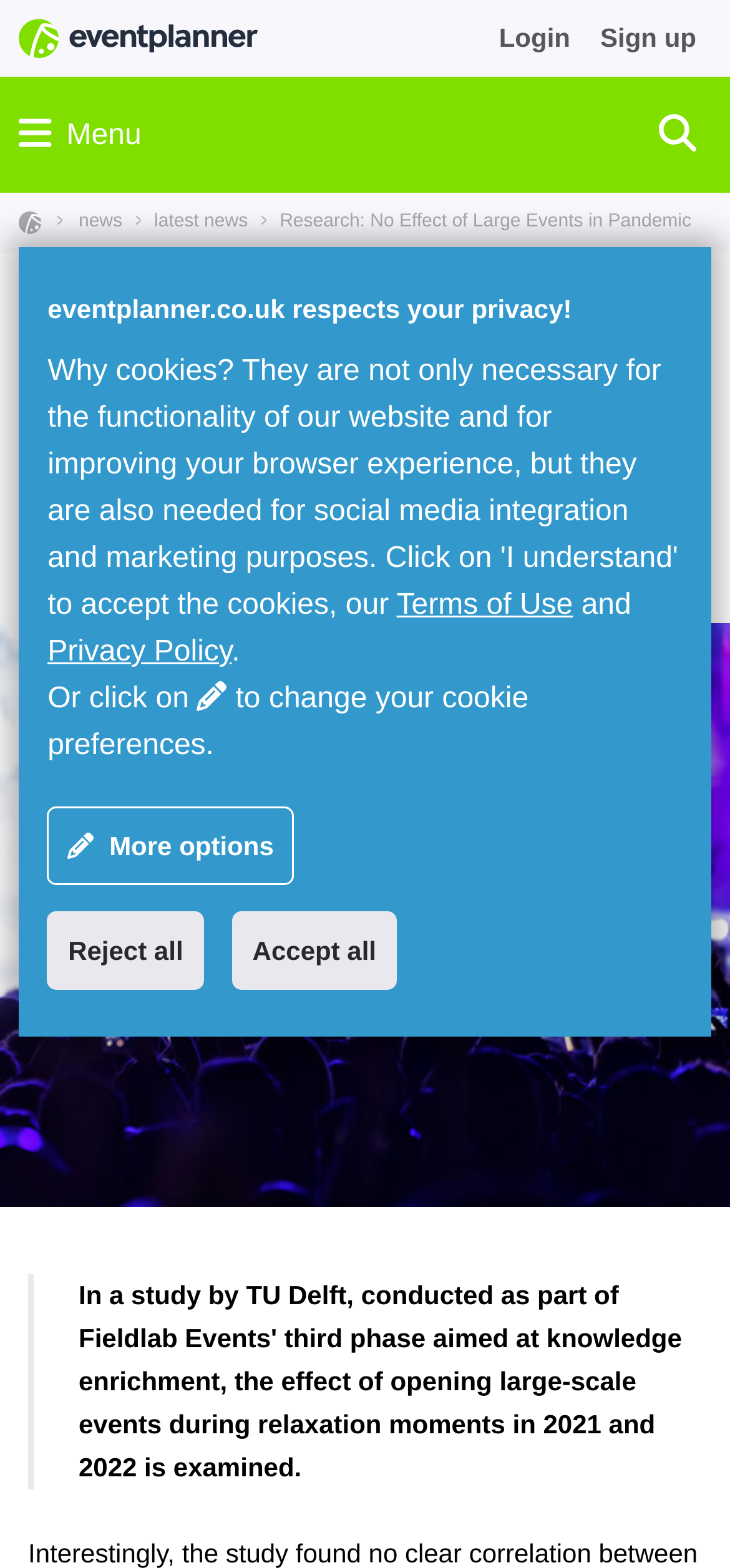Identify the bounding box for the given UI element using the description provided. Coordinates should be in the format (top-left x, top-left y, bottom-right x, bottom-right y) and must be between 0 and 1. Here is the description: Menu

[0.026, 0.073, 0.194, 0.1]